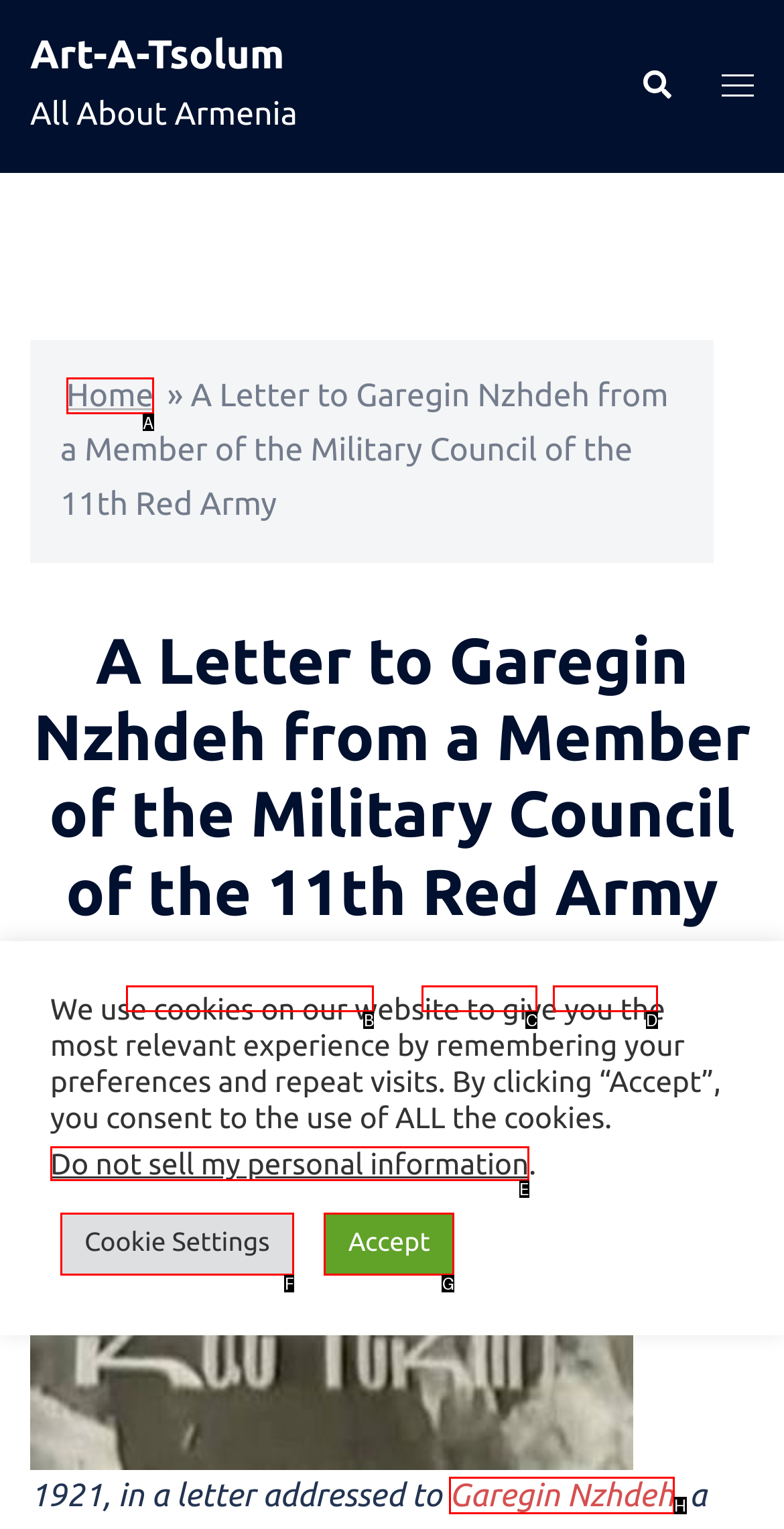What option should I click on to execute the task: read about Garegin Nzhdeh? Give the letter from the available choices.

H